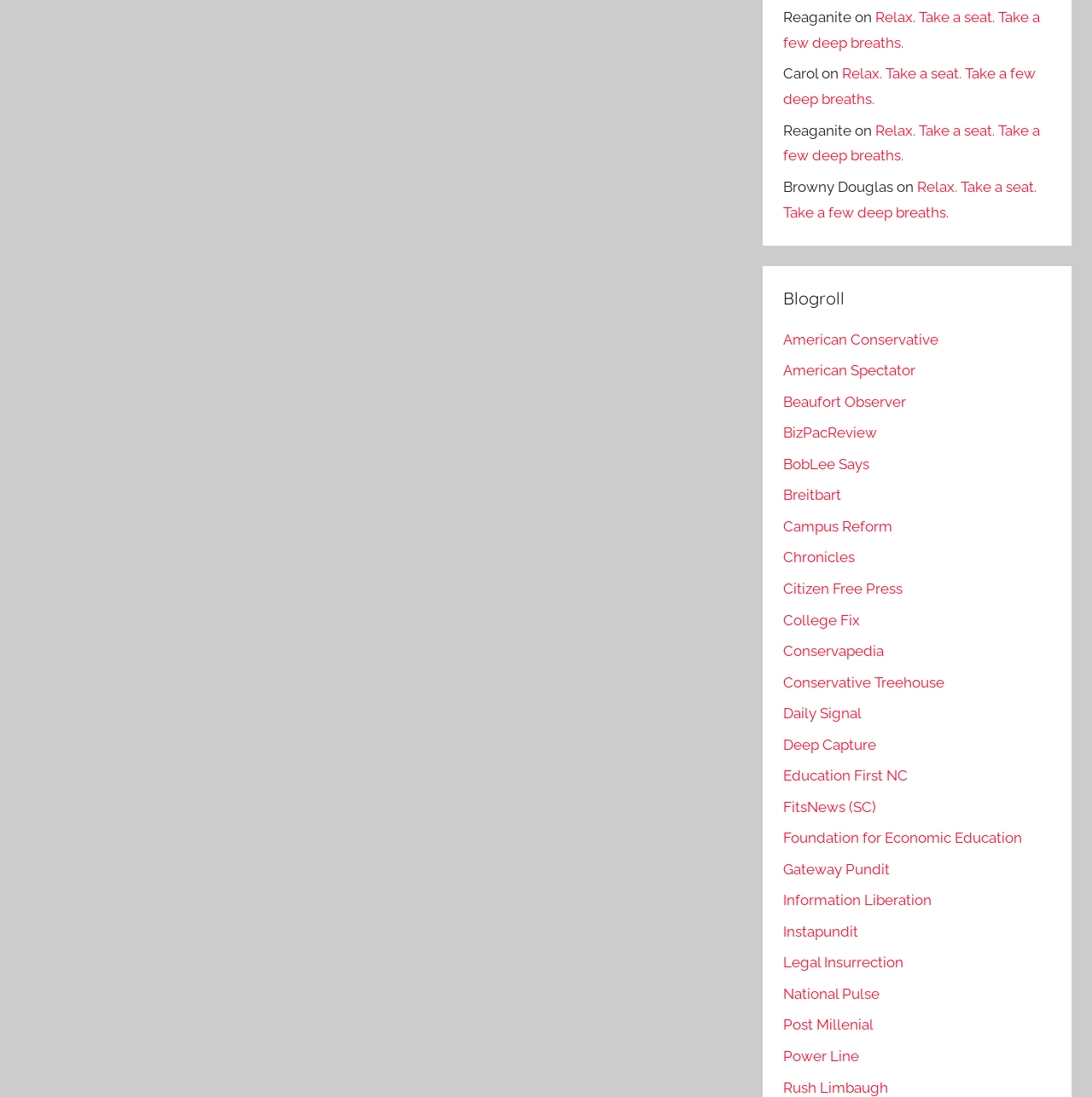Locate the bounding box coordinates of the element that needs to be clicked to carry out the instruction: "Click the News link". The coordinates should be given as four float numbers ranging from 0 to 1, i.e., [left, top, right, bottom].

None